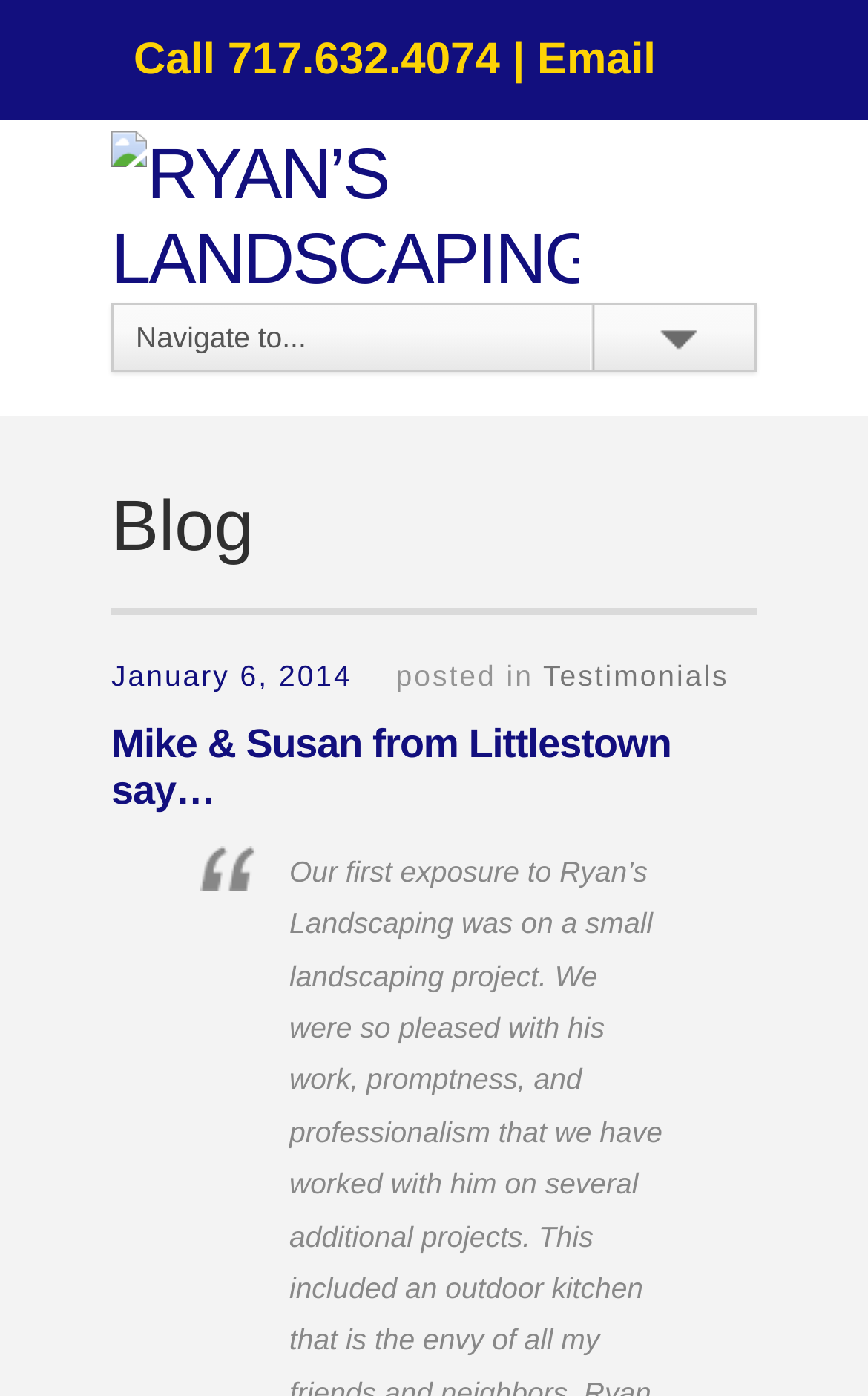How can you contact the company?
Please give a detailed and elaborate explanation in response to the question.

I found the contact information by looking at the top section of the webpage, where there are two options provided: 'Call' with a phone number, and 'Email' as a link, which suggests that you can contact the company by calling or emailing them.